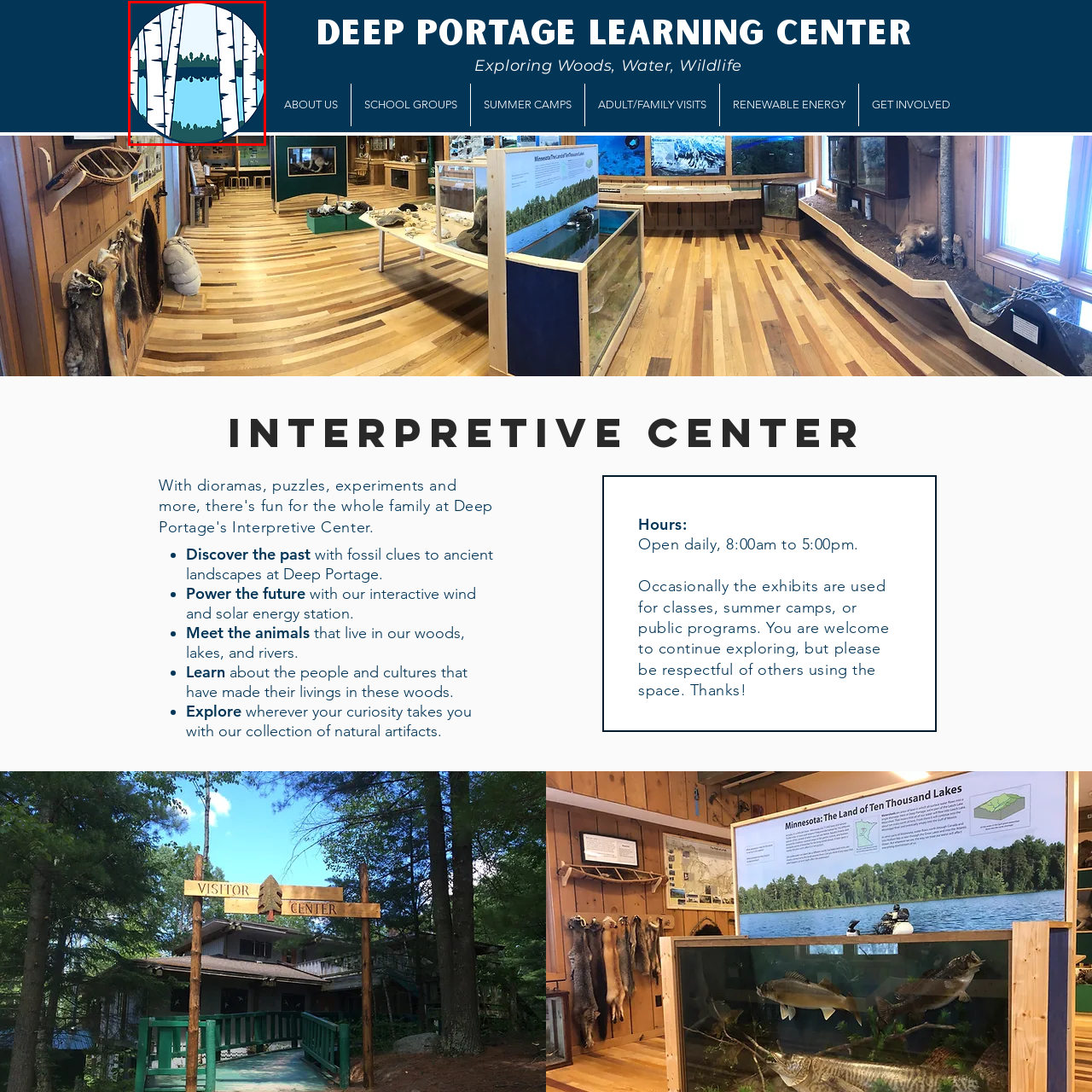Give a detailed account of the scene depicted within the red boundary.

This image features a stylized graphic logo encapsulated within a circular shape, showcasing a serene landscape that embodies the essence of nature. The design highlights tall, slender birch trees with distinctive white bark, set against a tranquil backdrop of water. The water reflects the lush greenery and distant trees, enhancing the overall sense of calm and connection to the environment. The color palette includes soothing blues and greens, evoking a sense of peace and tranquility, making it a perfect visual representation for an organization associated with nature, education, and outdoor exploration, such as the Deep Portage Learning Center. This image serves as a prominent branding element, inviting visitors to discover and engage with the natural world.